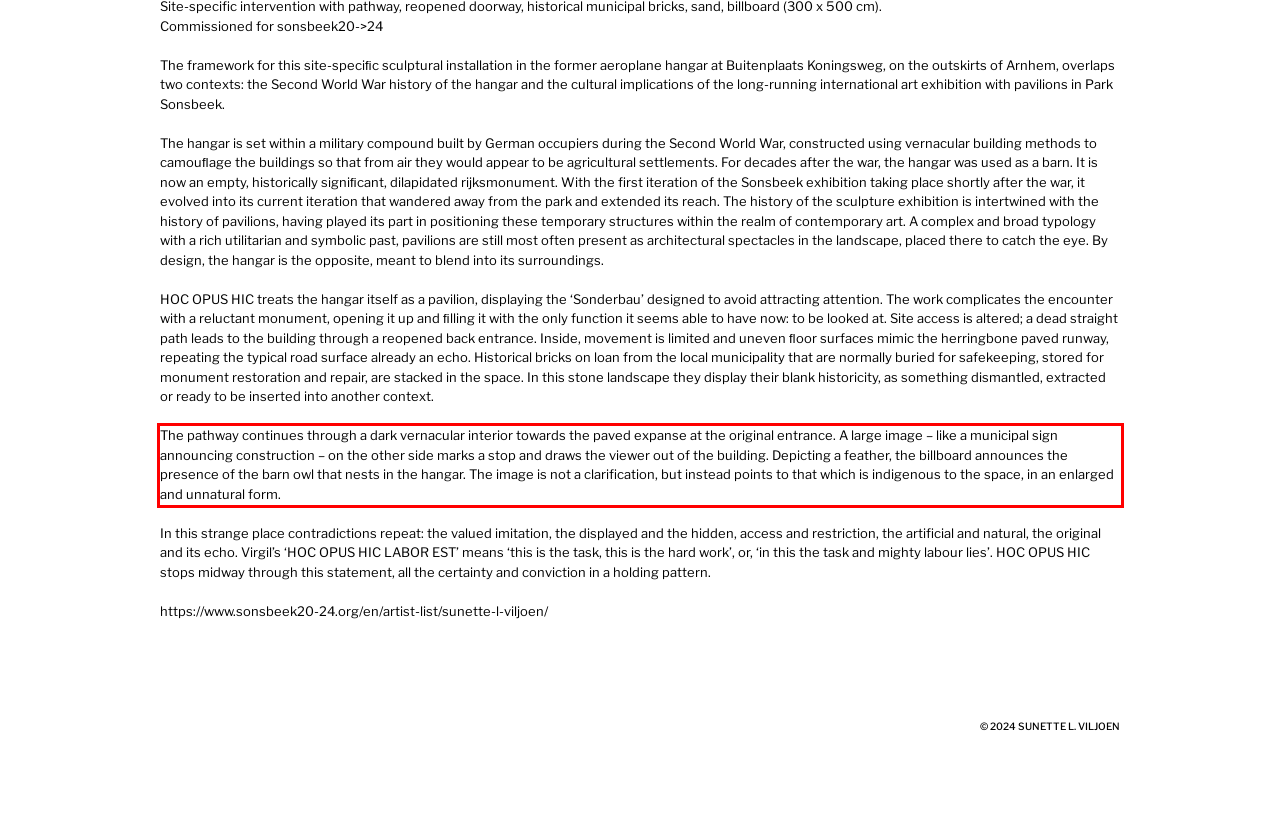There is a screenshot of a webpage with a red bounding box around a UI element. Please use OCR to extract the text within the red bounding box.

The pathway continues through a dark vernacular interior towards the paved expanse at the original entrance. A large image – like a municipal sign announcing construction – on the other side marks a stop and draws the viewer out of the building. Depicting a feather, the billboard announces the presence of the barn owl that nests in the hangar. The image is not a clarification, but instead points to that which is indigenous to the space, in an enlarged and unnatural form.